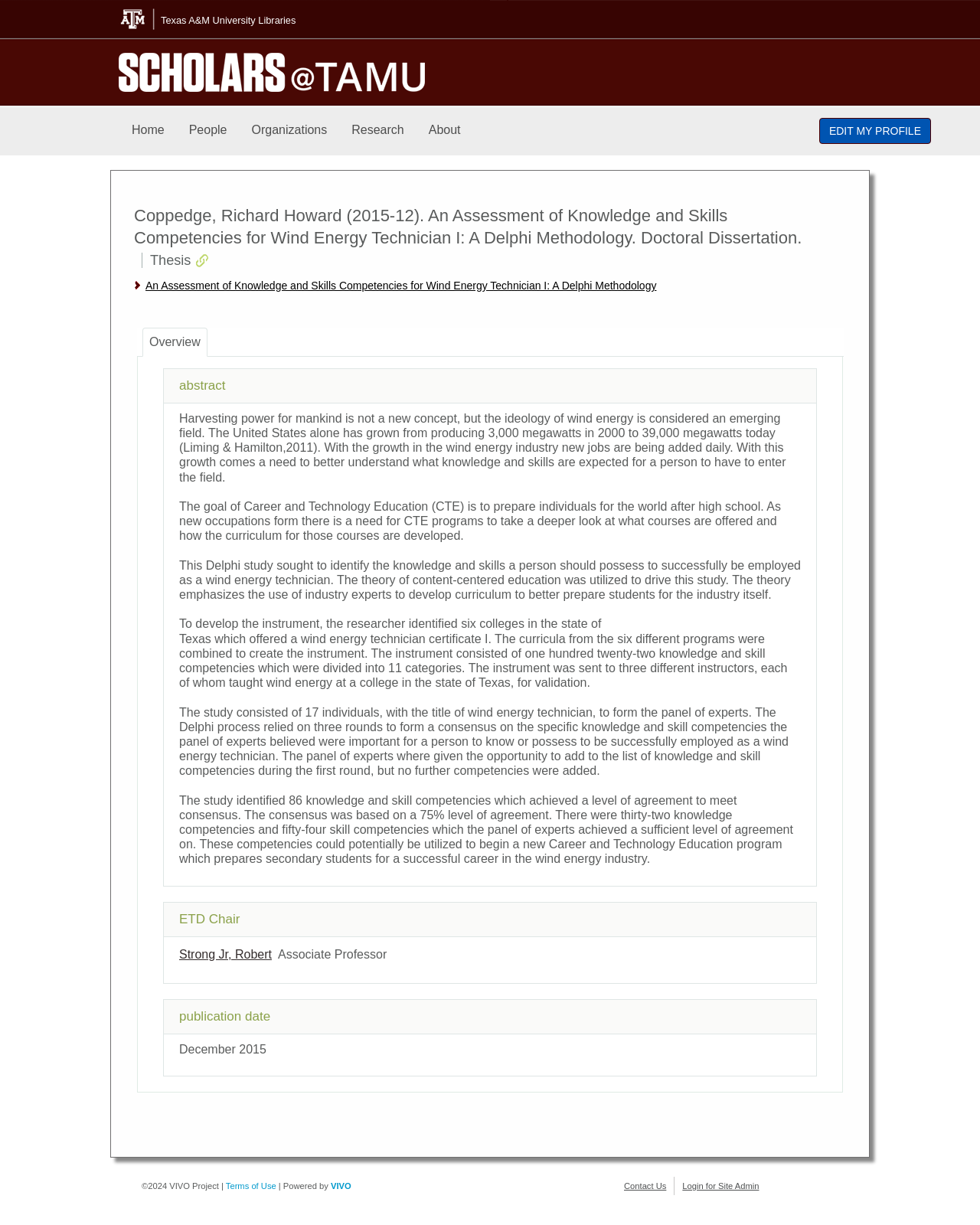Determine the main heading of the webpage and generate its text.

Coppedge, Richard Howard (2015-12). An Assessment of Knowledge and Skills Competencies for Wind Energy Technician I: A Delphi Methodology. Doctoral Dissertation. Thesis 